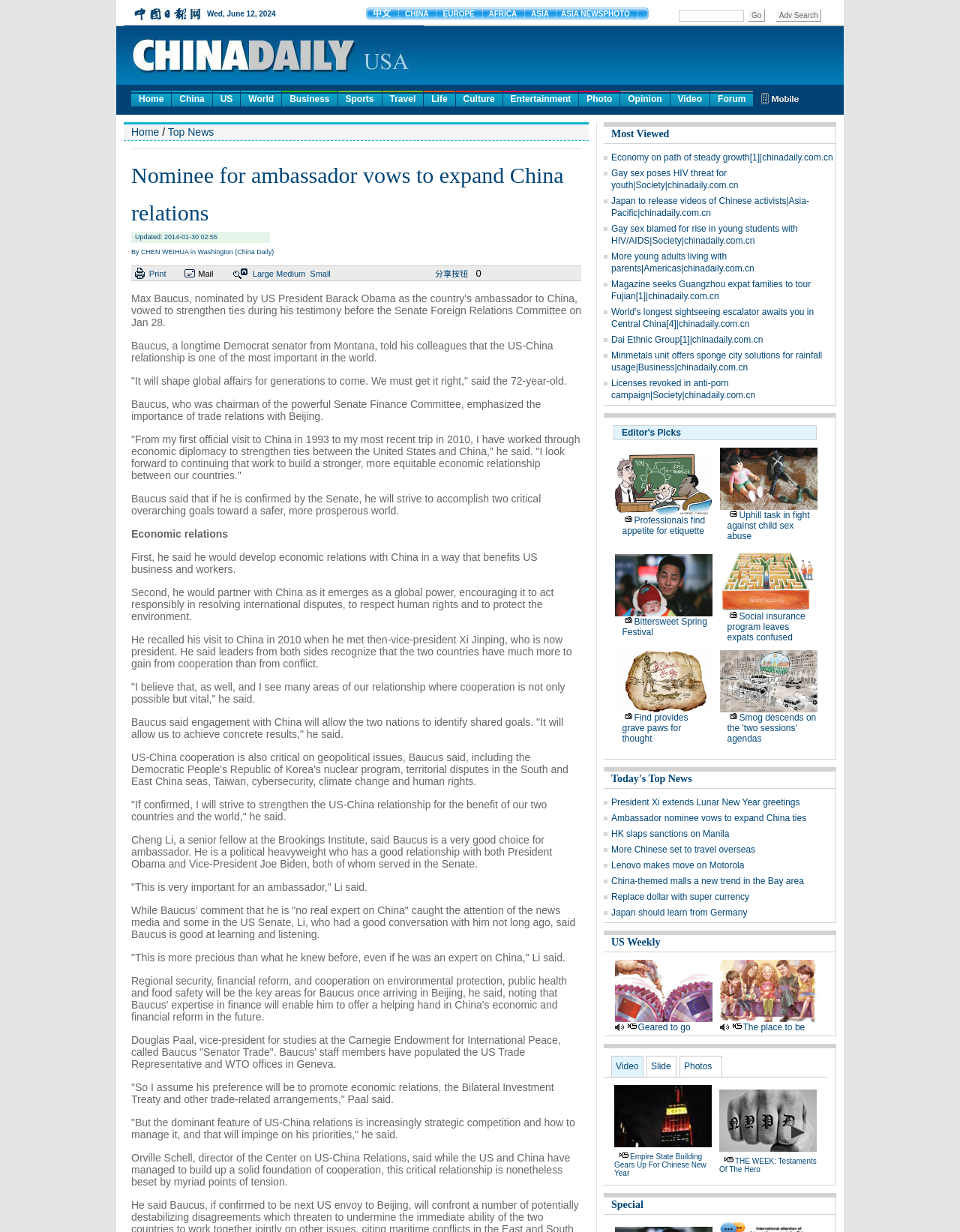Use a single word or phrase to answer the question:
What is the name of the organization where Cheng Li is a senior fellow?

Brookings Institute